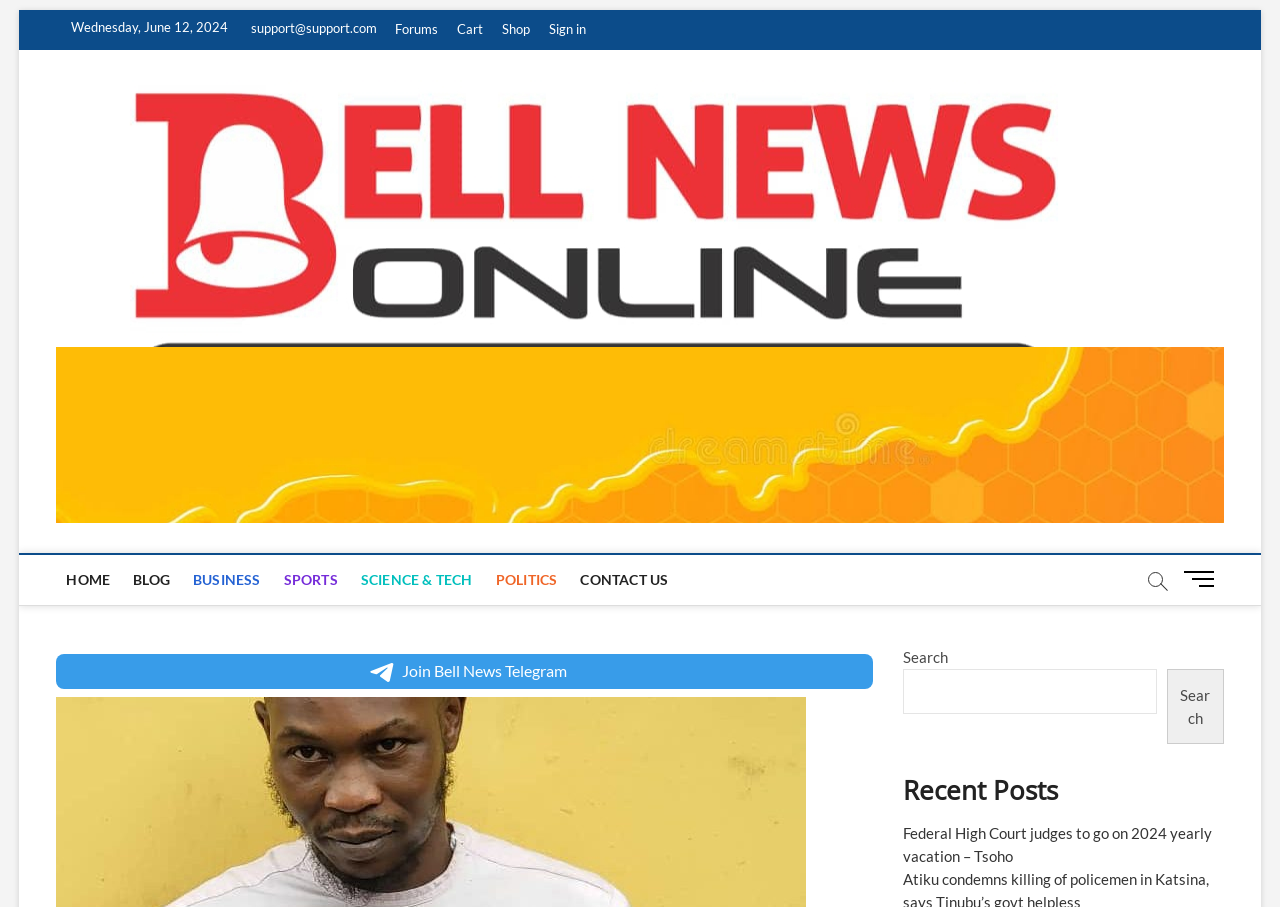Locate the bounding box coordinates of the element that should be clicked to execute the following instruction: "Click on the 'HOME' link".

[0.044, 0.612, 0.094, 0.667]